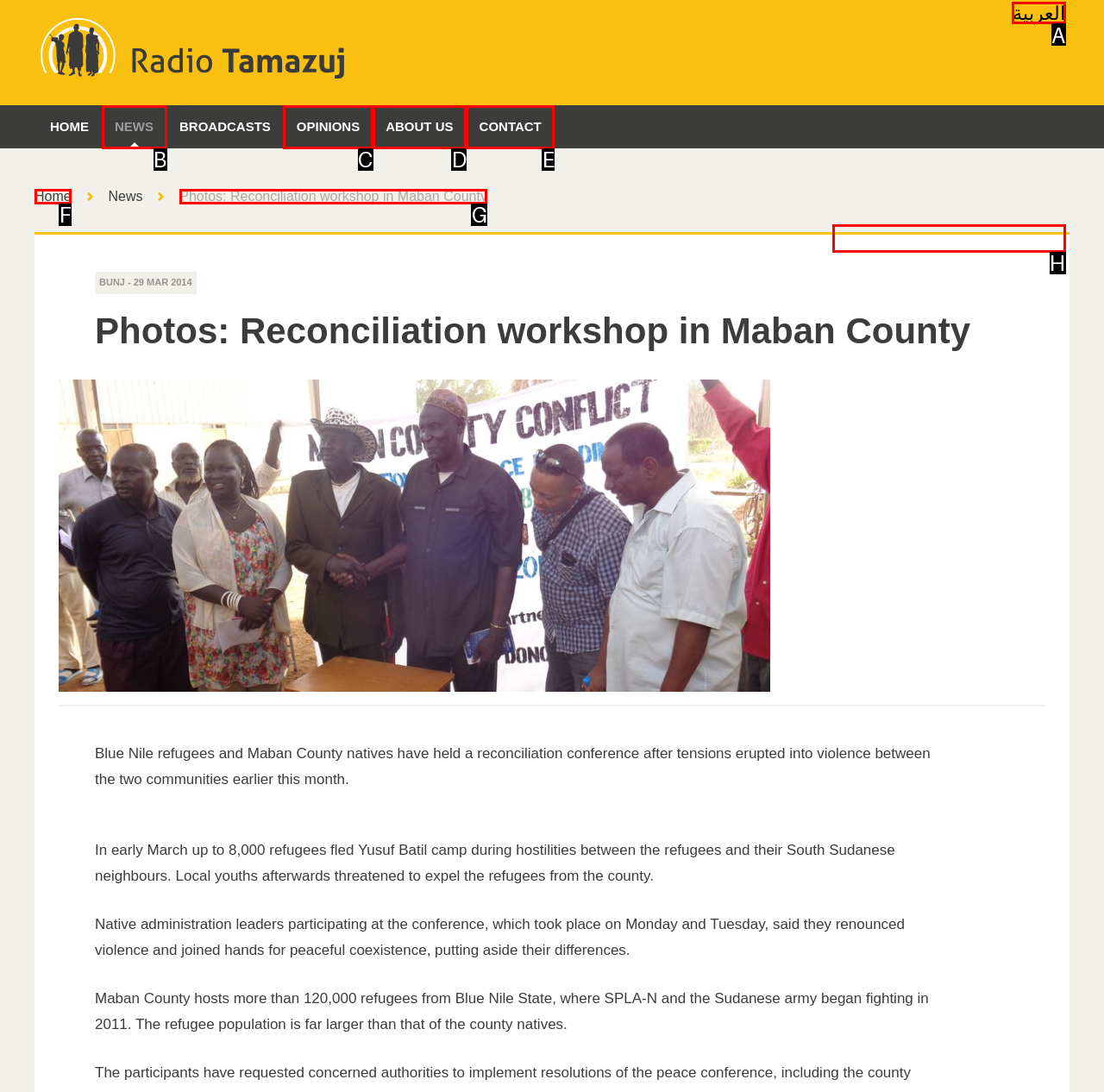Point out which UI element to click to complete this task: switch to Arabic
Answer with the letter corresponding to the right option from the available choices.

A